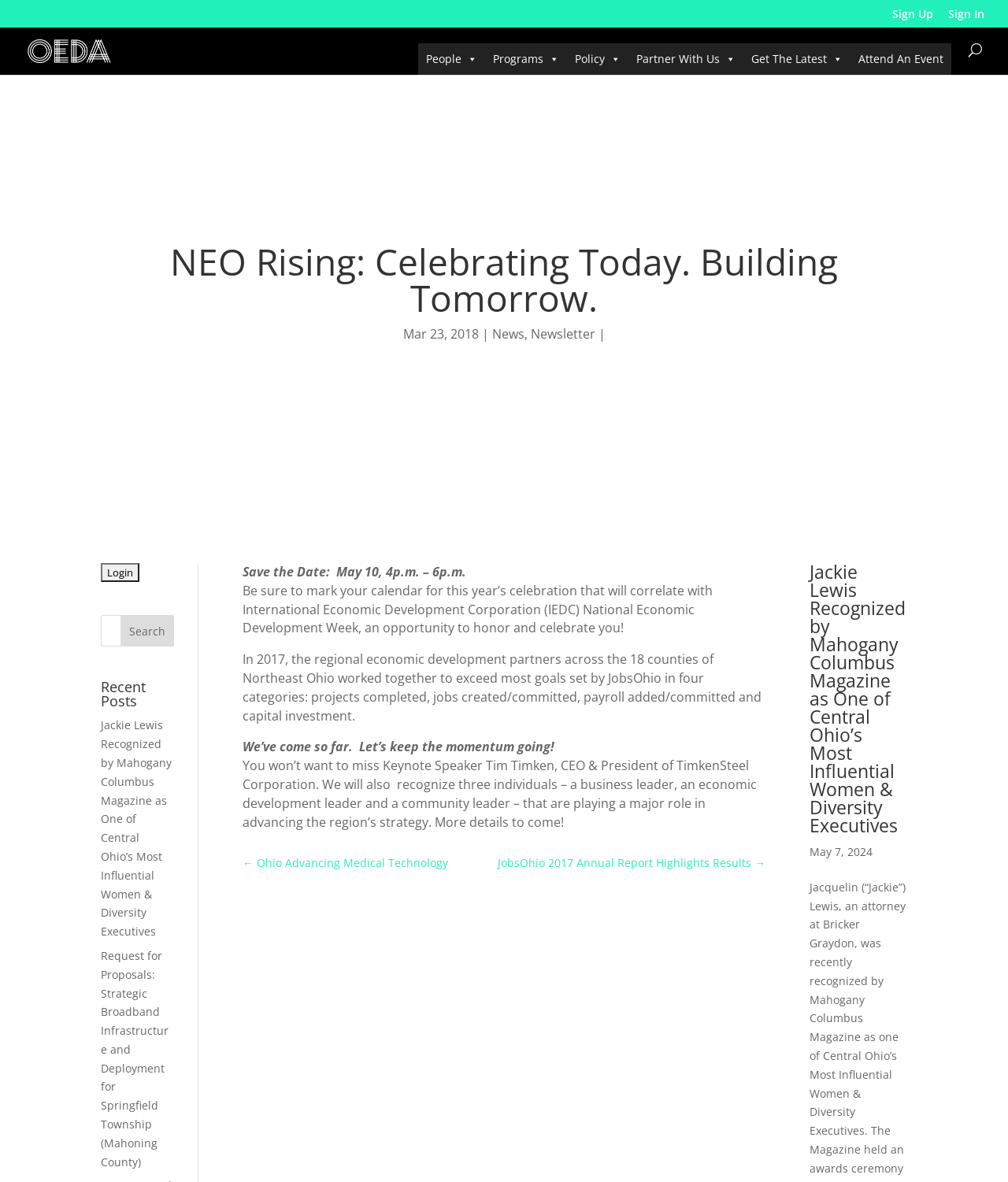How many links are in the top navigation menu?
Answer the question with a single word or phrase derived from the image.

5